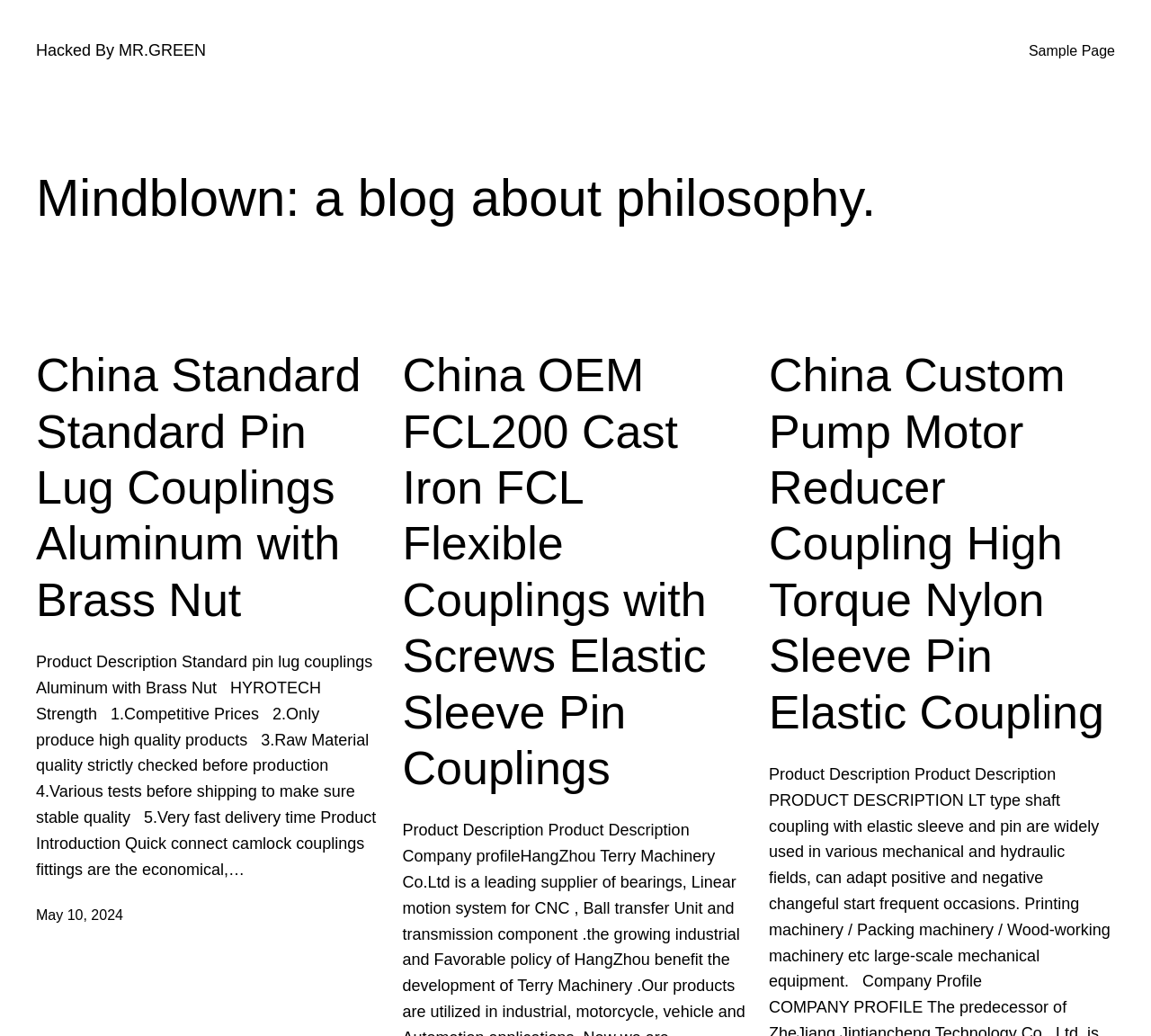Please extract and provide the main headline of the webpage.

Mindblown: a blog about philosophy.